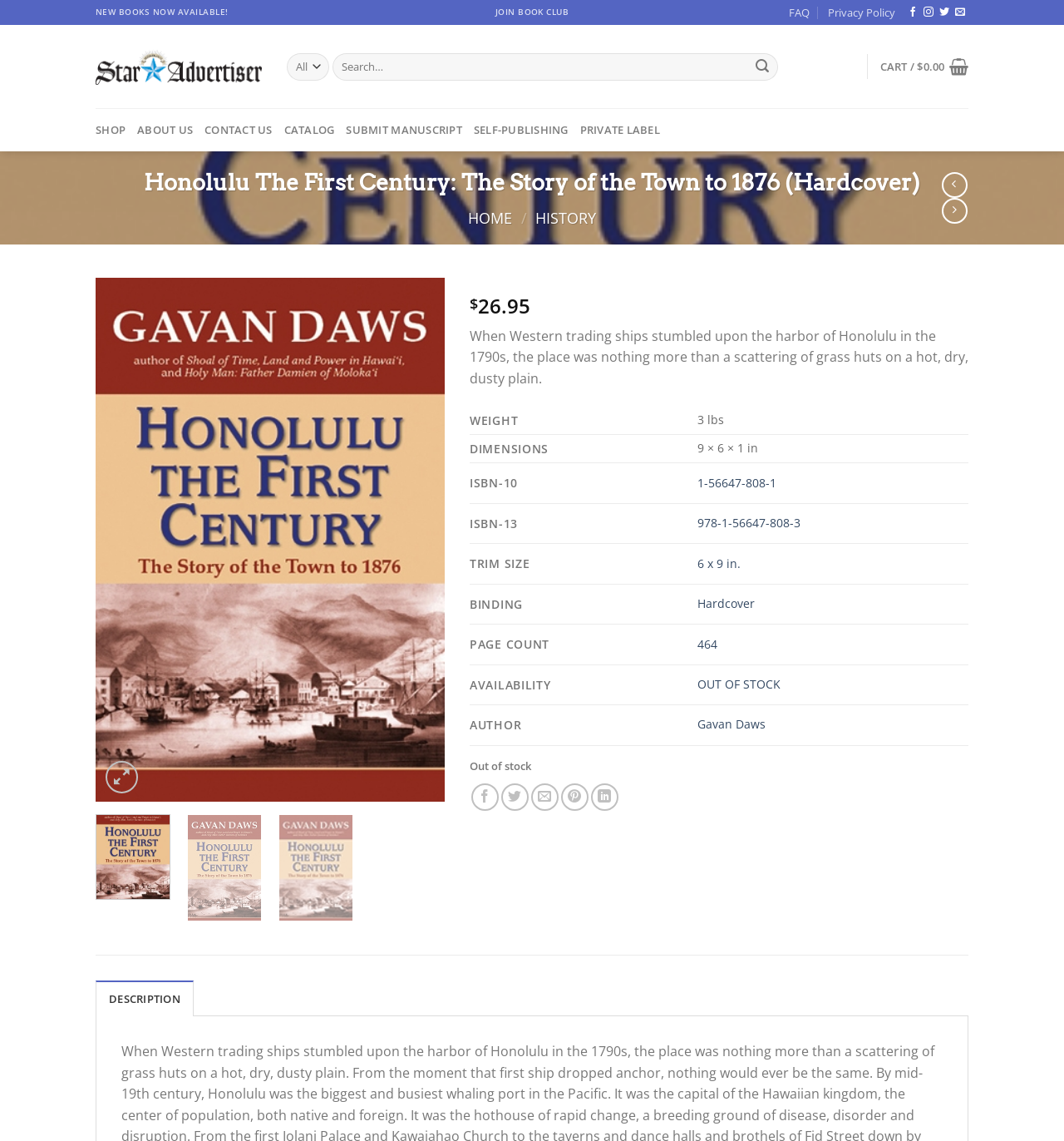Identify the coordinates of the bounding box for the element that must be clicked to accomplish the instruction: "Click on the 'Special' link".

None